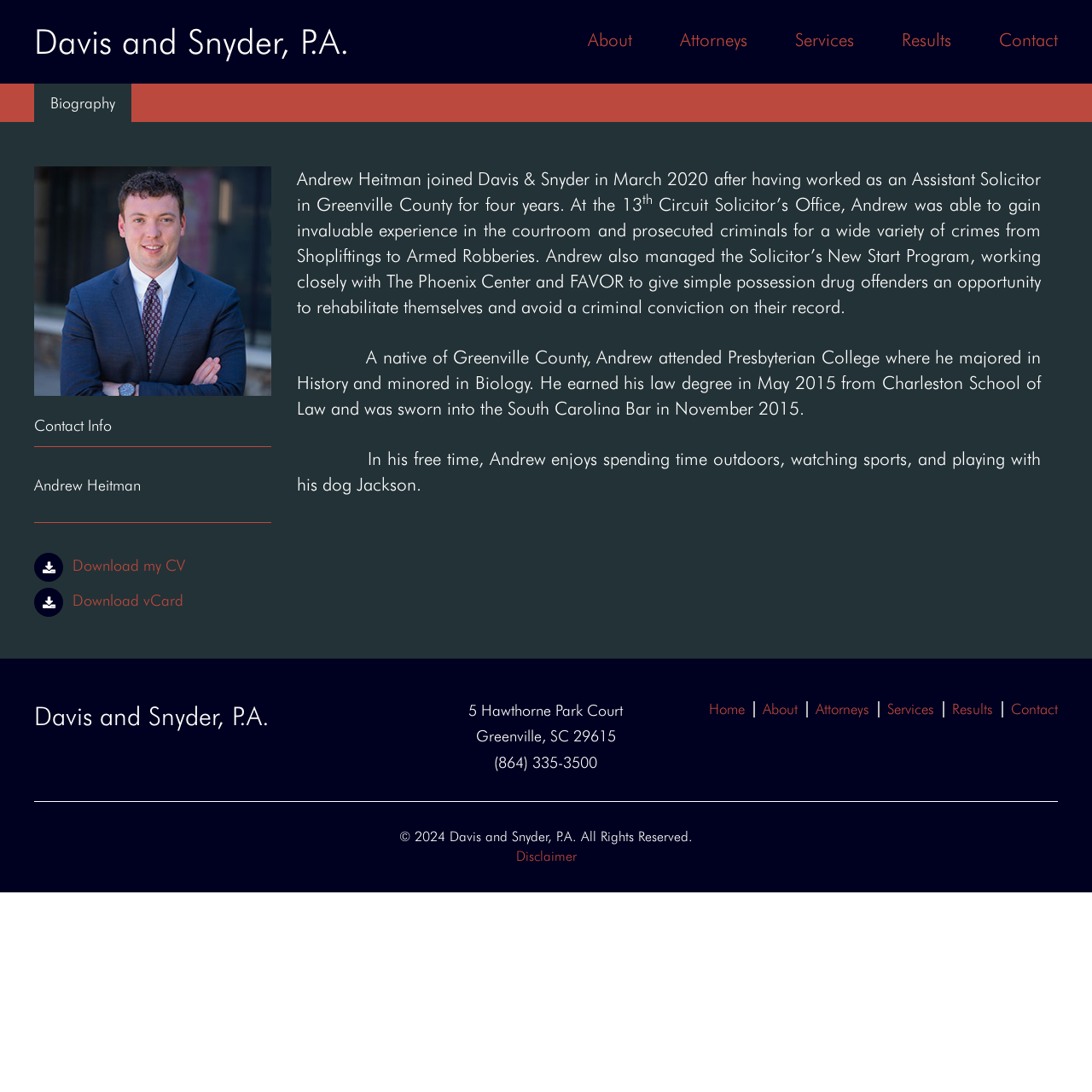Identify the bounding box coordinates of the clickable region to carry out the given instruction: "go to Contact page".

[0.915, 0.0, 0.969, 0.077]